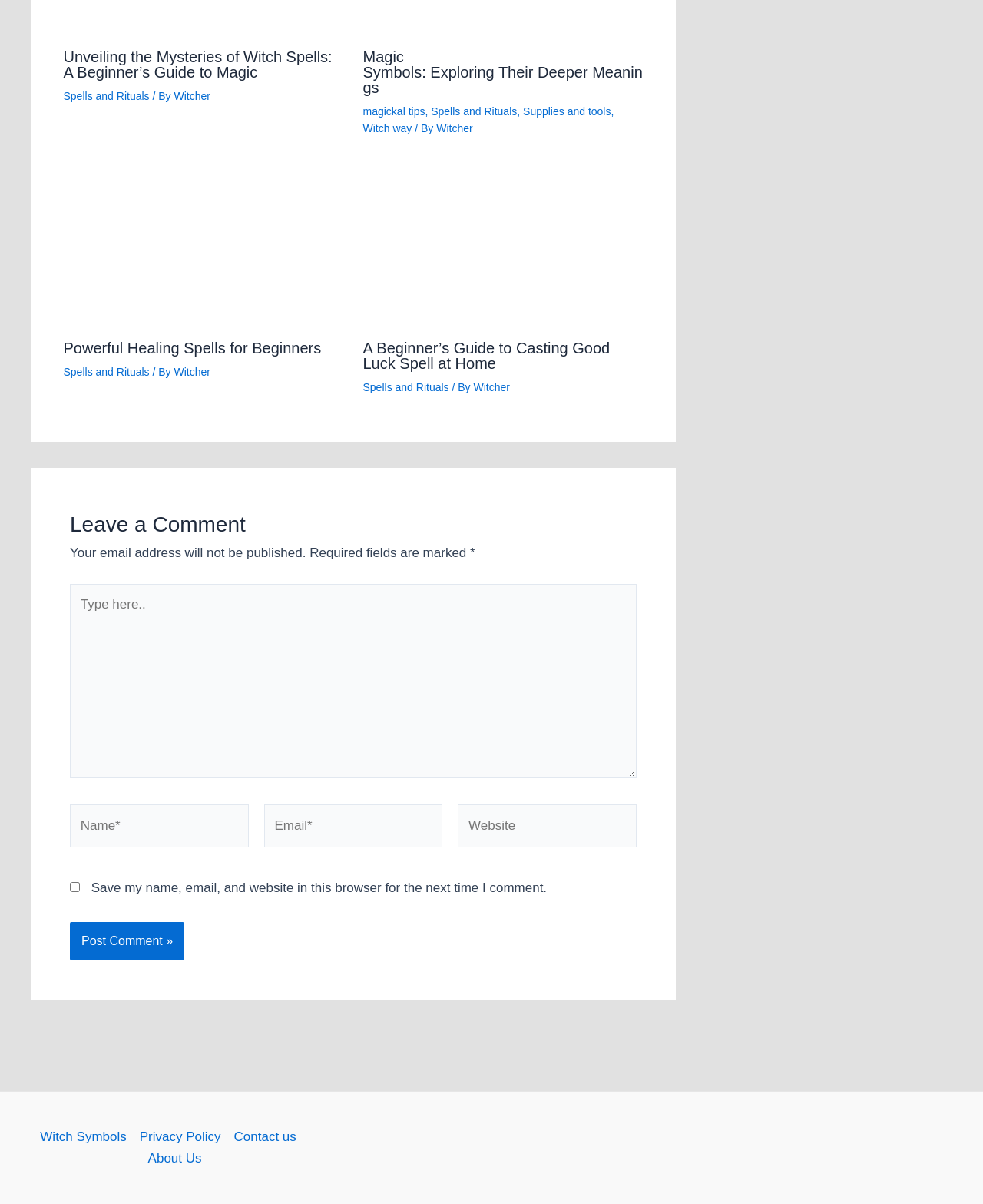Locate the bounding box coordinates of the region to be clicked to comply with the following instruction: "Post Comment »". The coordinates must be four float numbers between 0 and 1, in the form [left, top, right, bottom].

[0.071, 0.766, 0.188, 0.798]